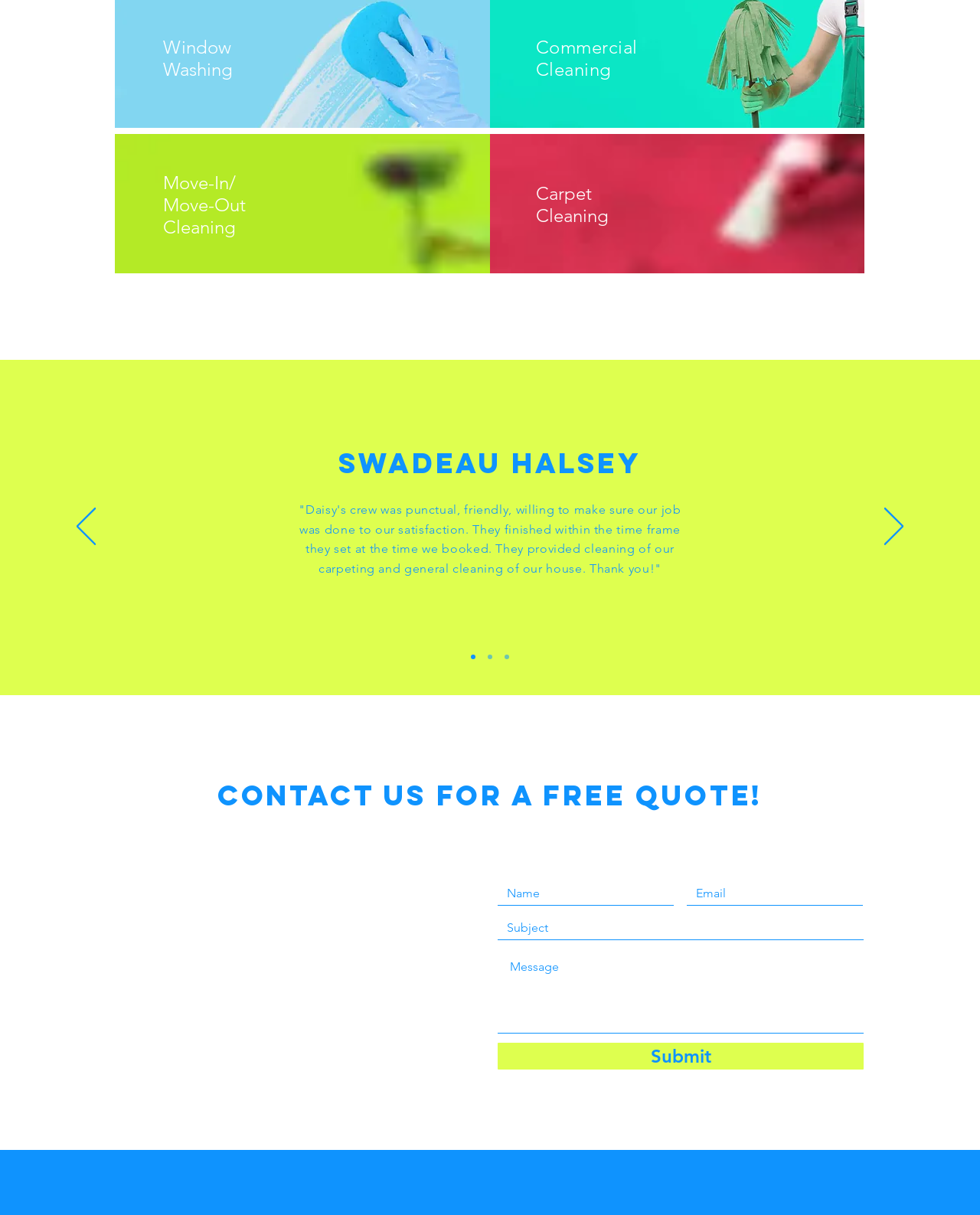Locate the bounding box coordinates of the item that should be clicked to fulfill the instruction: "View the slideshow".

[0.0, 0.296, 1.0, 0.572]